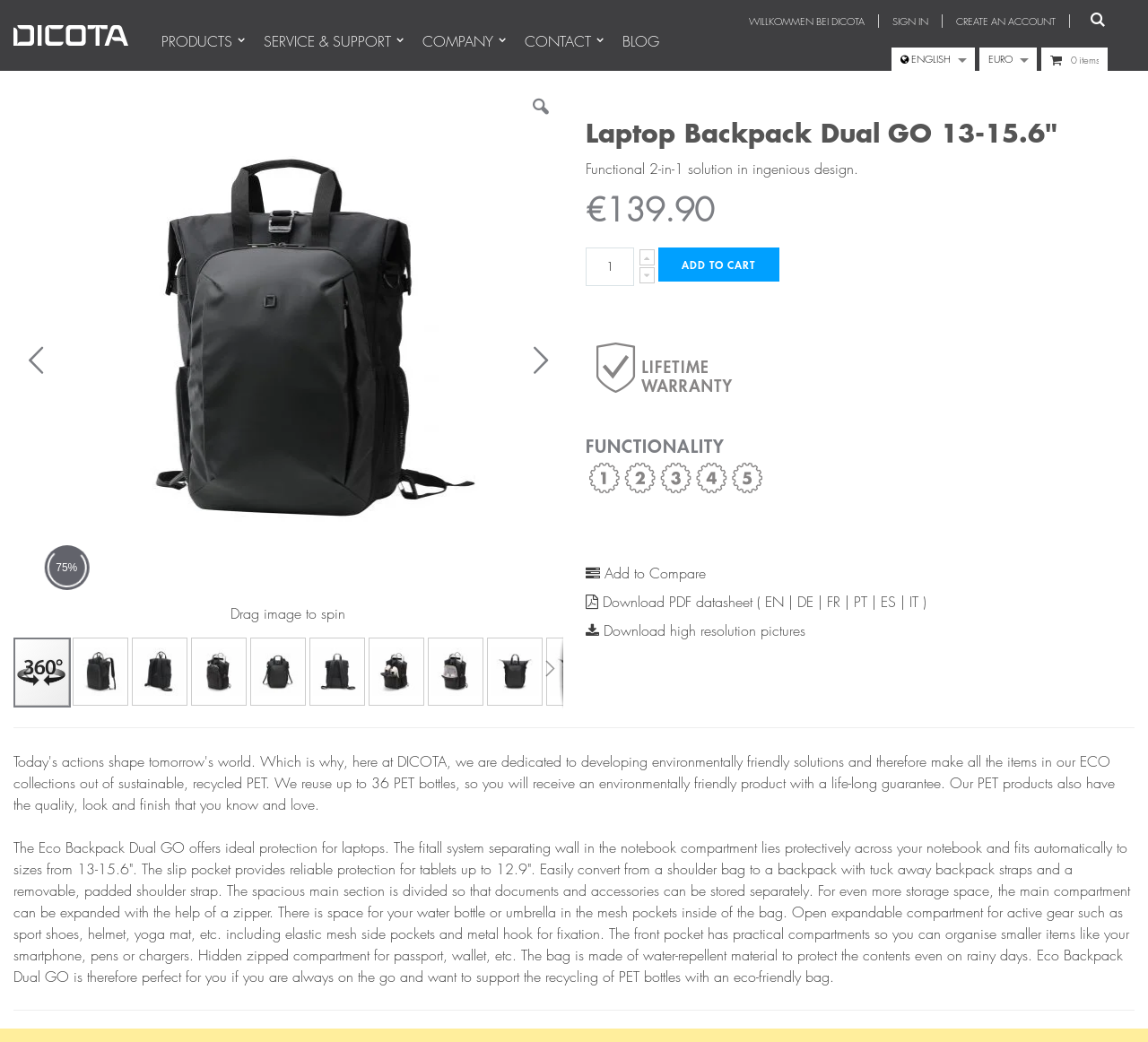Identify the bounding box coordinates of the section to be clicked to complete the task described by the following instruction: "View the product details". The coordinates should be four float numbers between 0 and 1, formatted as [left, top, right, bottom].

[0.51, 0.115, 0.988, 0.139]